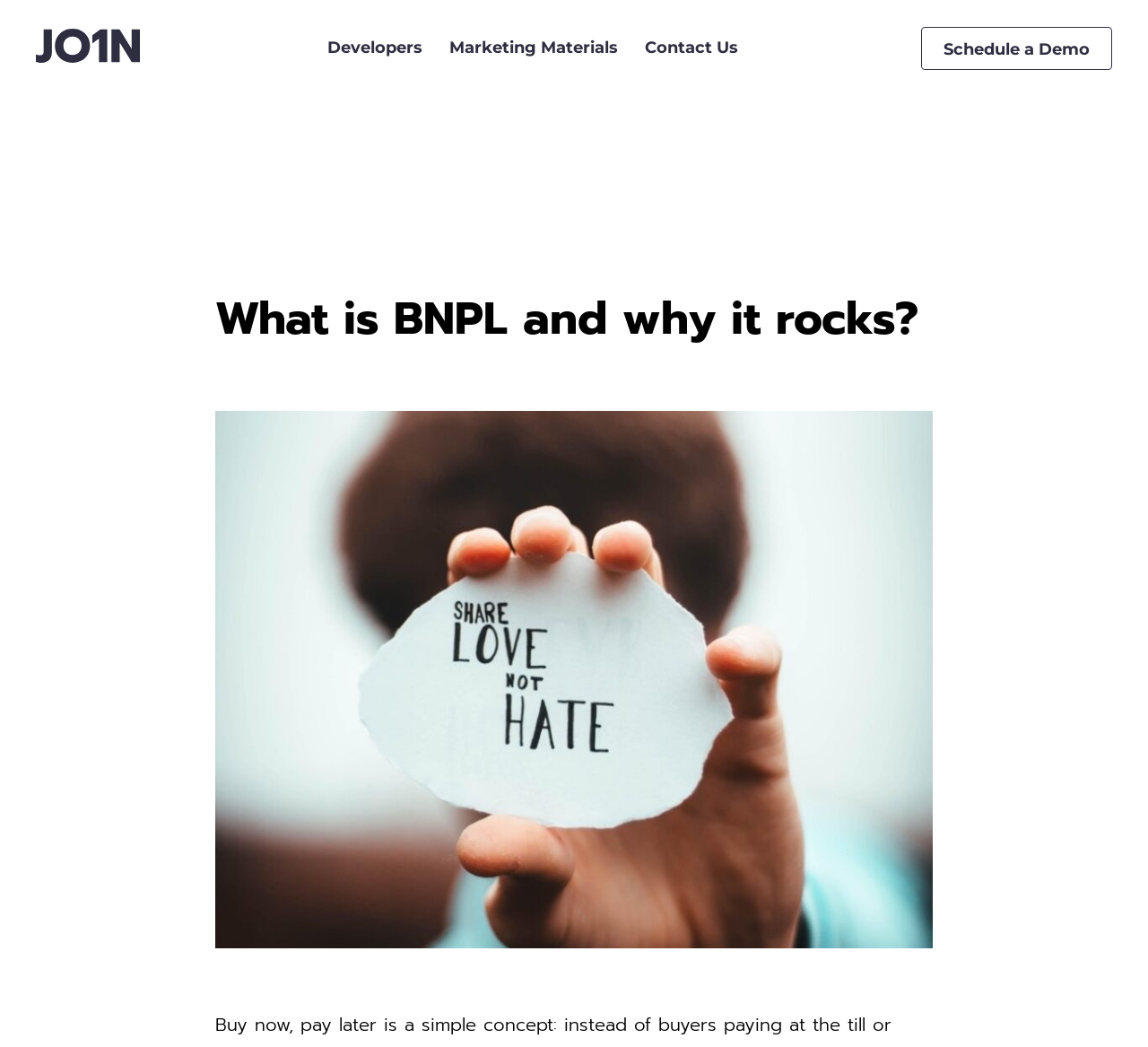Find the headline of the webpage and generate its text content.

What is BNPL and why it rocks?